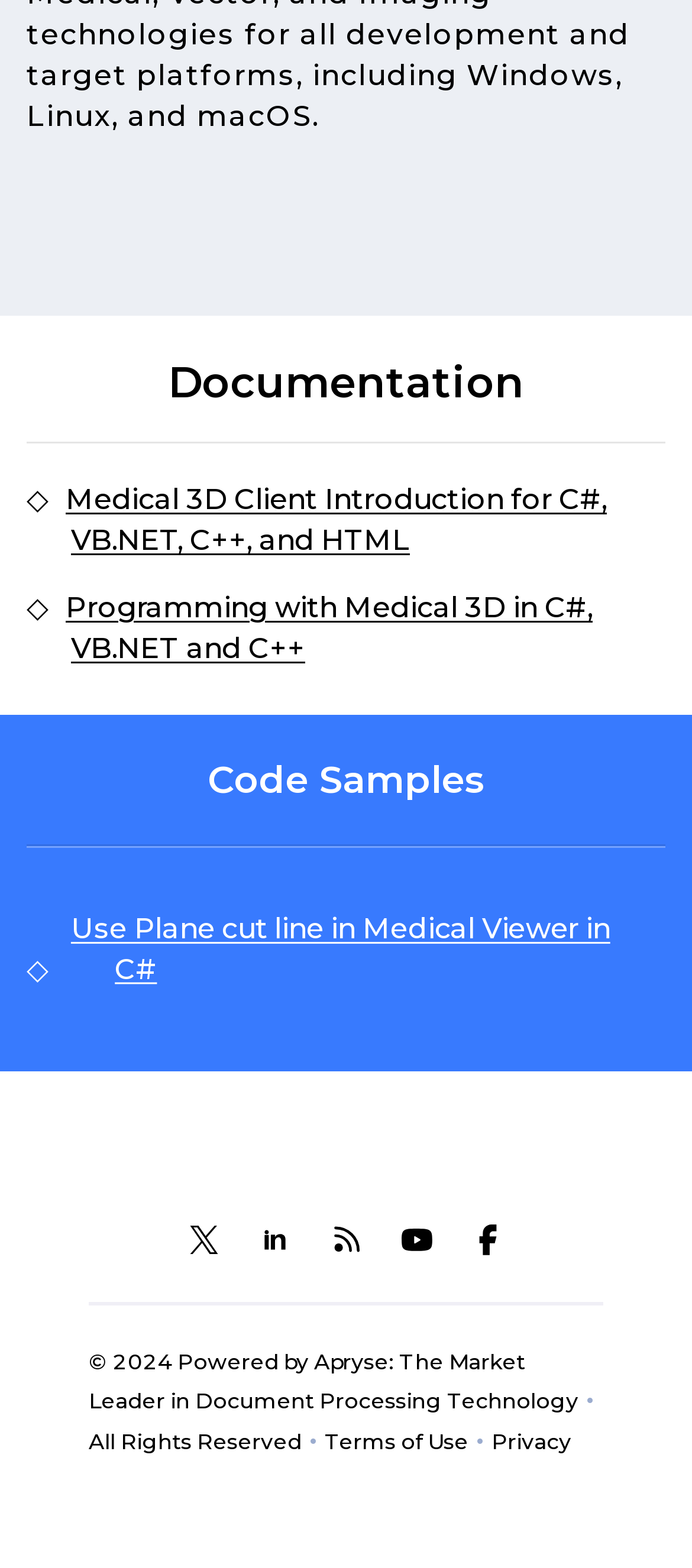Can you pinpoint the bounding box coordinates for the clickable element required for this instruction: "Search for something"? The coordinates should be four float numbers between 0 and 1, i.e., [left, top, right, bottom].

None